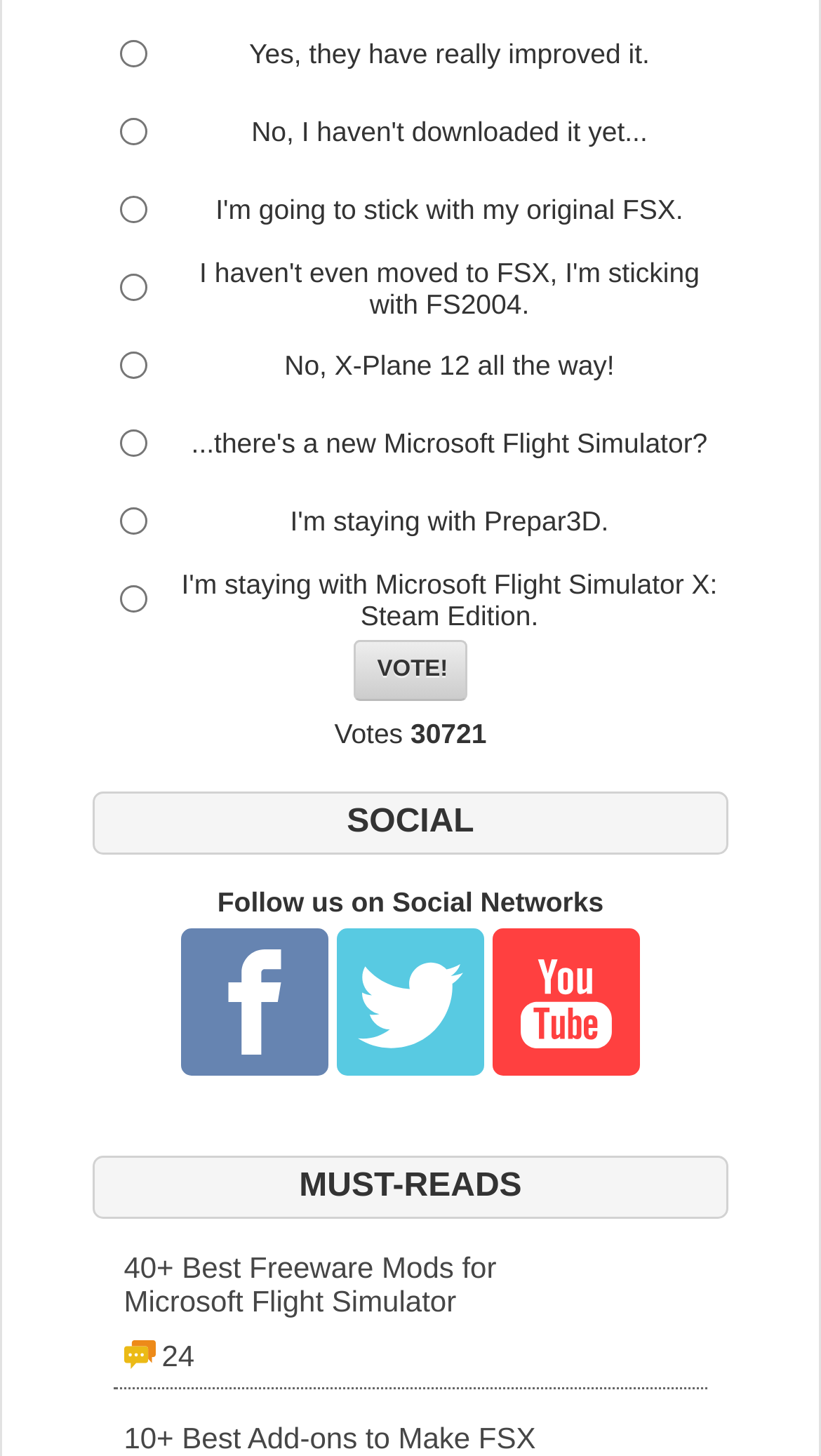Show the bounding box coordinates of the region that should be clicked to follow the instruction: "Click the 'Vote!' button."

[0.431, 0.44, 0.569, 0.482]